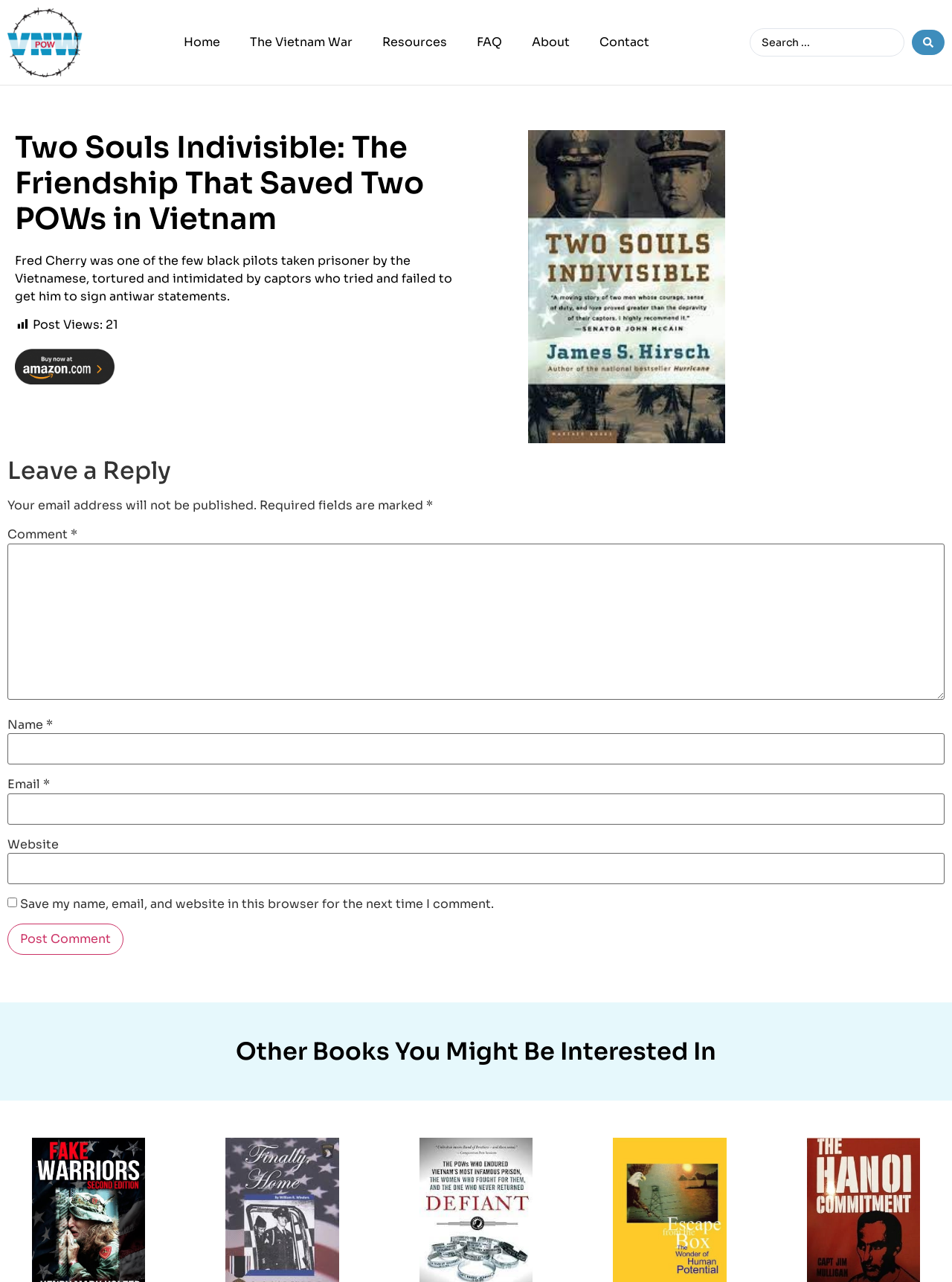What is the purpose of the search box?
Provide an in-depth and detailed answer to the question.

The search box is a common web element used for searching the website's content, and the search box element with ID 348 has a placeholder text 'Search...'.